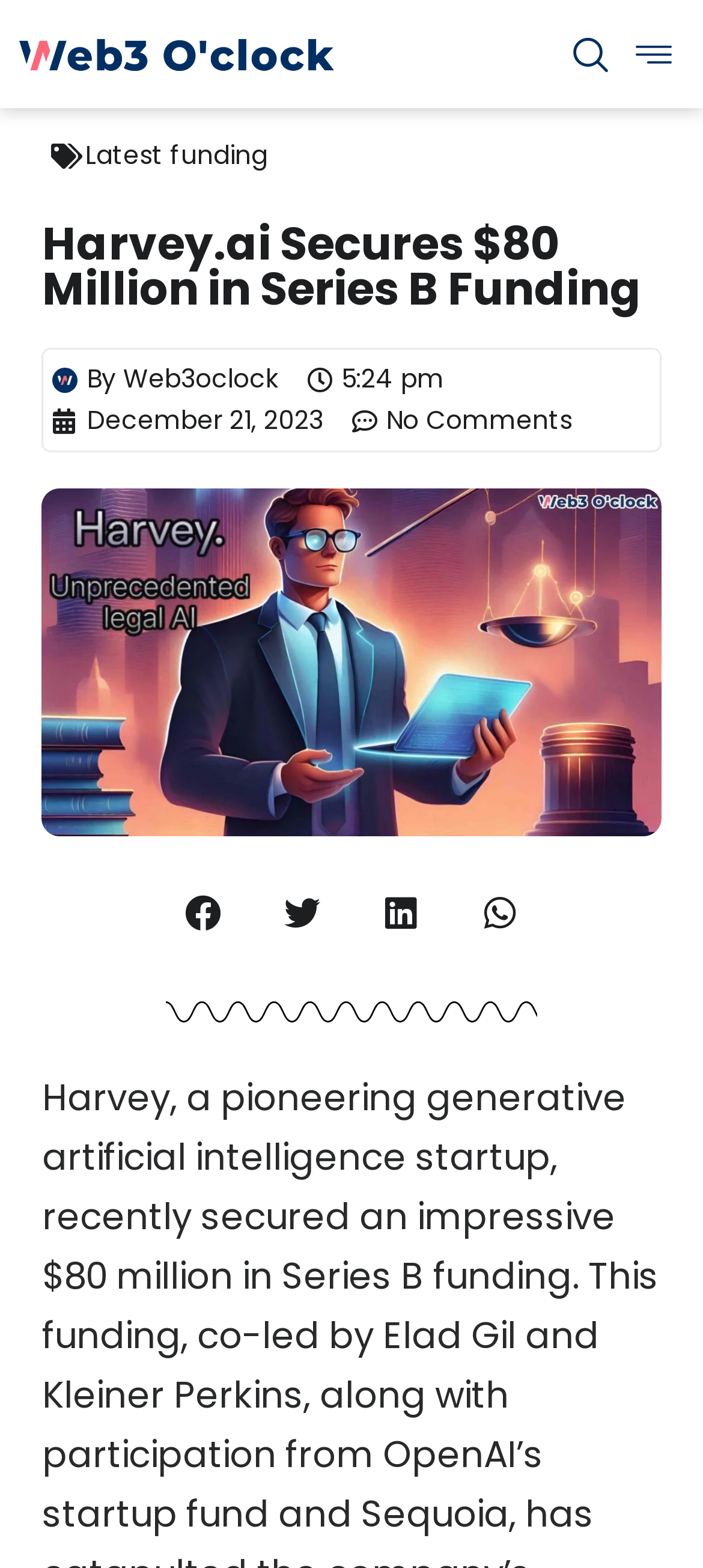Please analyze the image and provide a thorough answer to the question:
What is the date of the article?

I found the date of the article by looking at the link element with the text 'December 21, 2023' which is located below the main heading and above the figure element.